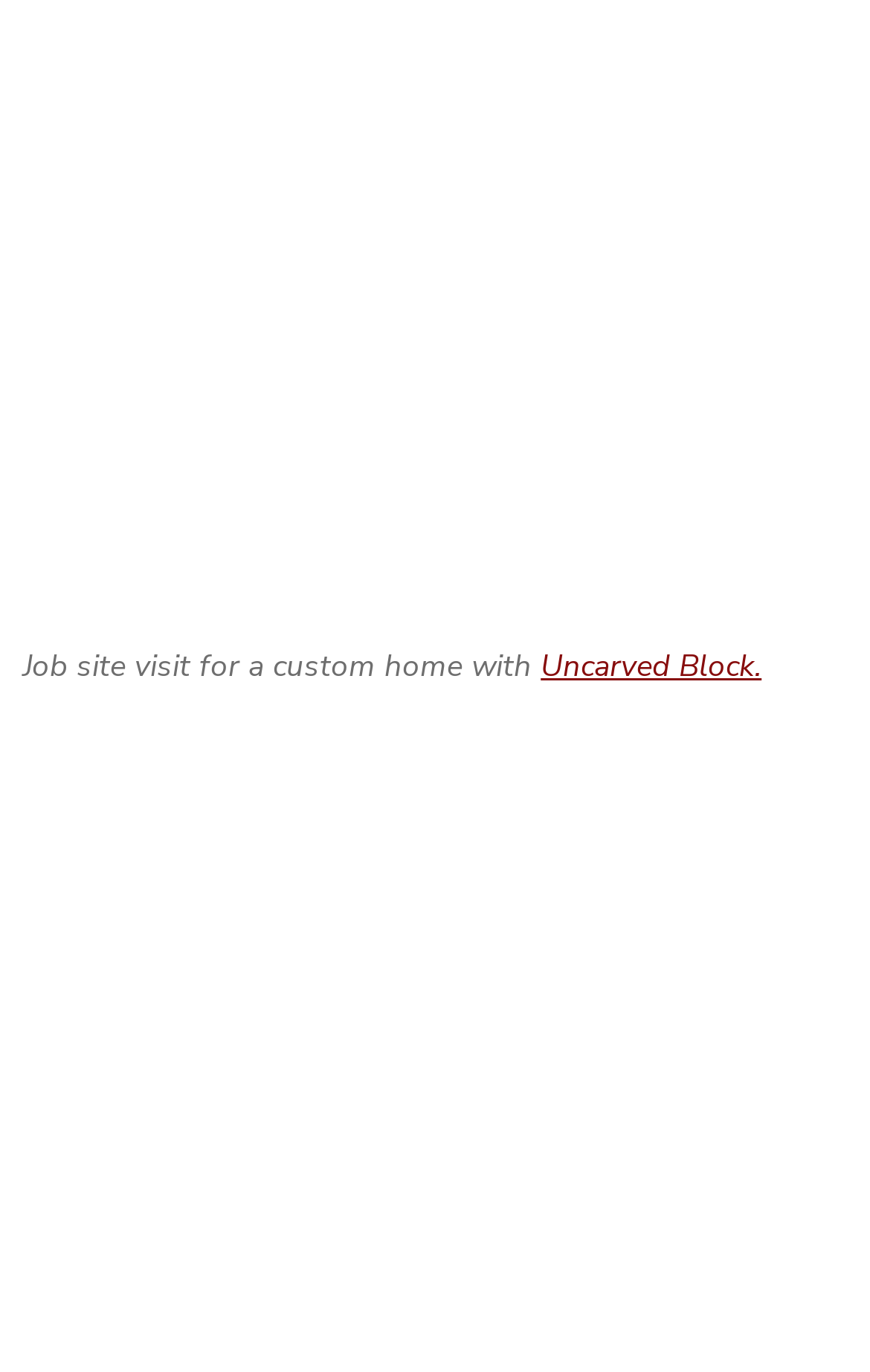Find the bounding box of the UI element described as follows: "Uncarved Block.".

[0.622, 0.469, 0.875, 0.5]